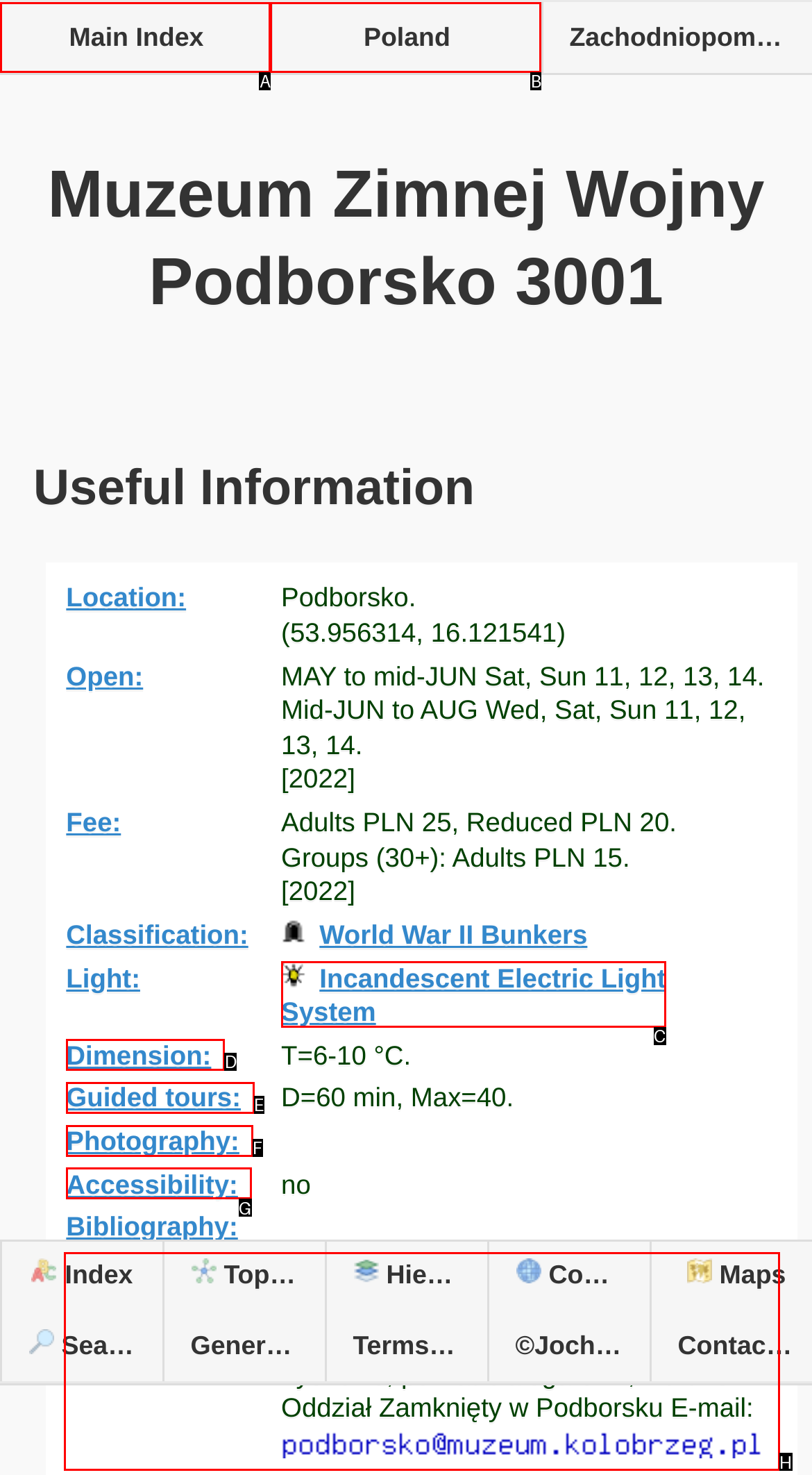Identify the letter of the option to click in order to Check the address of Muzeum Zimnej Wojny Podborsko 3001. Answer with the letter directly.

H